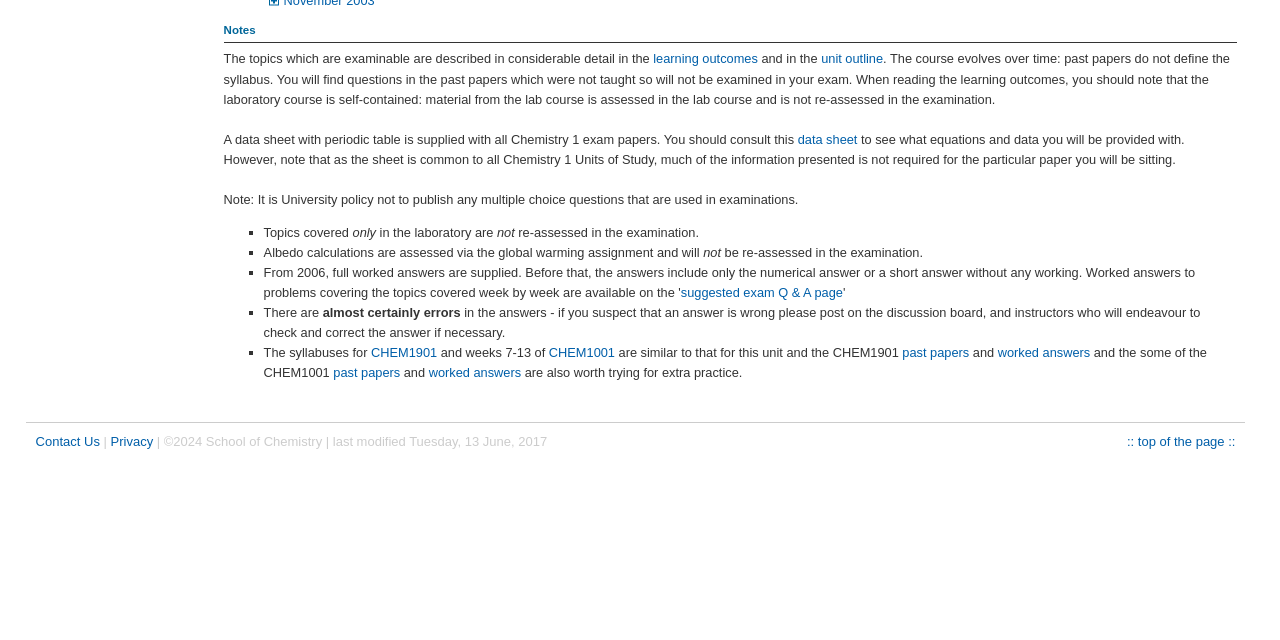Find the bounding box coordinates for the HTML element described as: "CHEM1001". The coordinates should consist of four float values between 0 and 1, i.e., [left, top, right, bottom].

[0.429, 0.539, 0.48, 0.562]